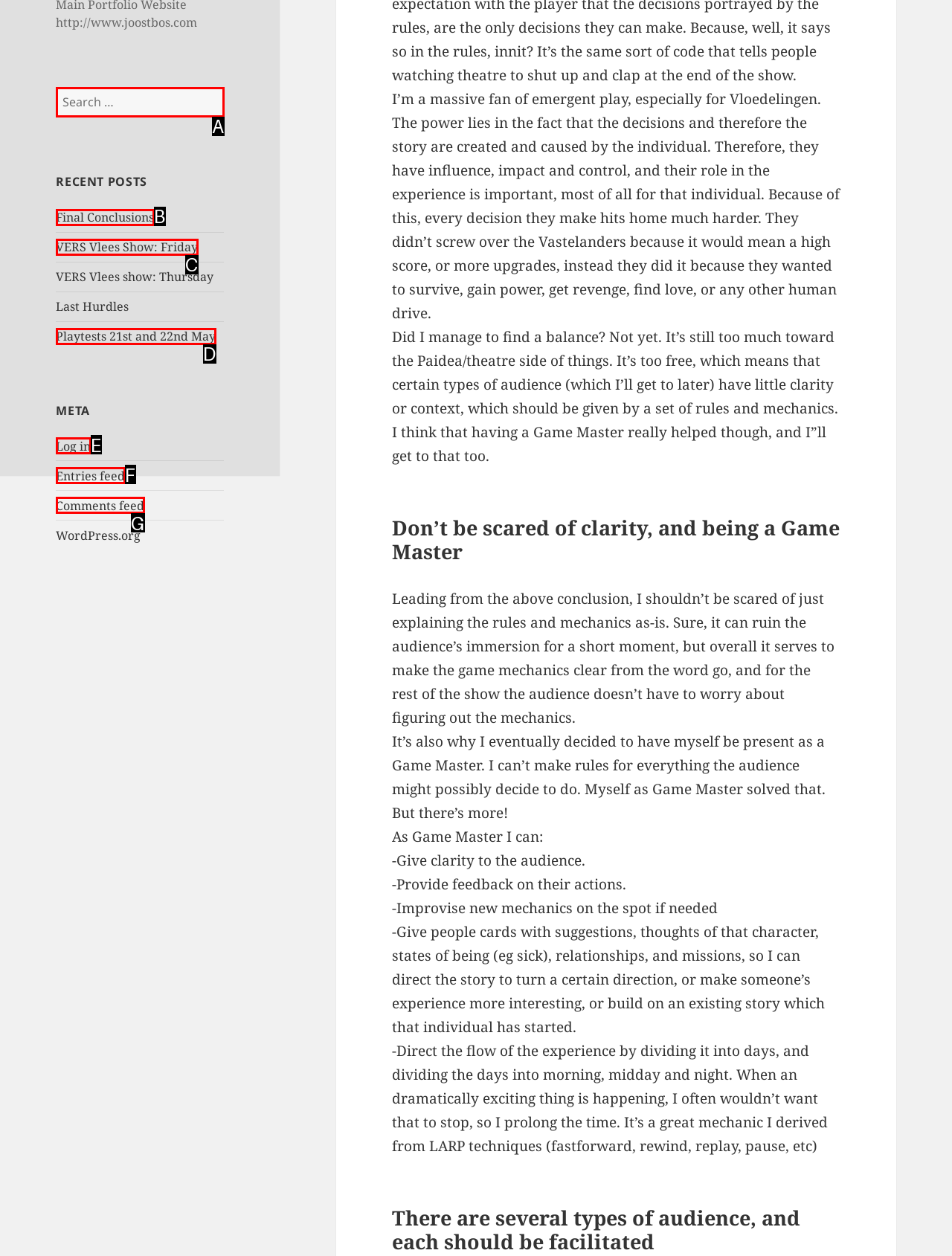Which UI element corresponds to this description: Playtests 21st and 22nd May
Reply with the letter of the correct option.

D